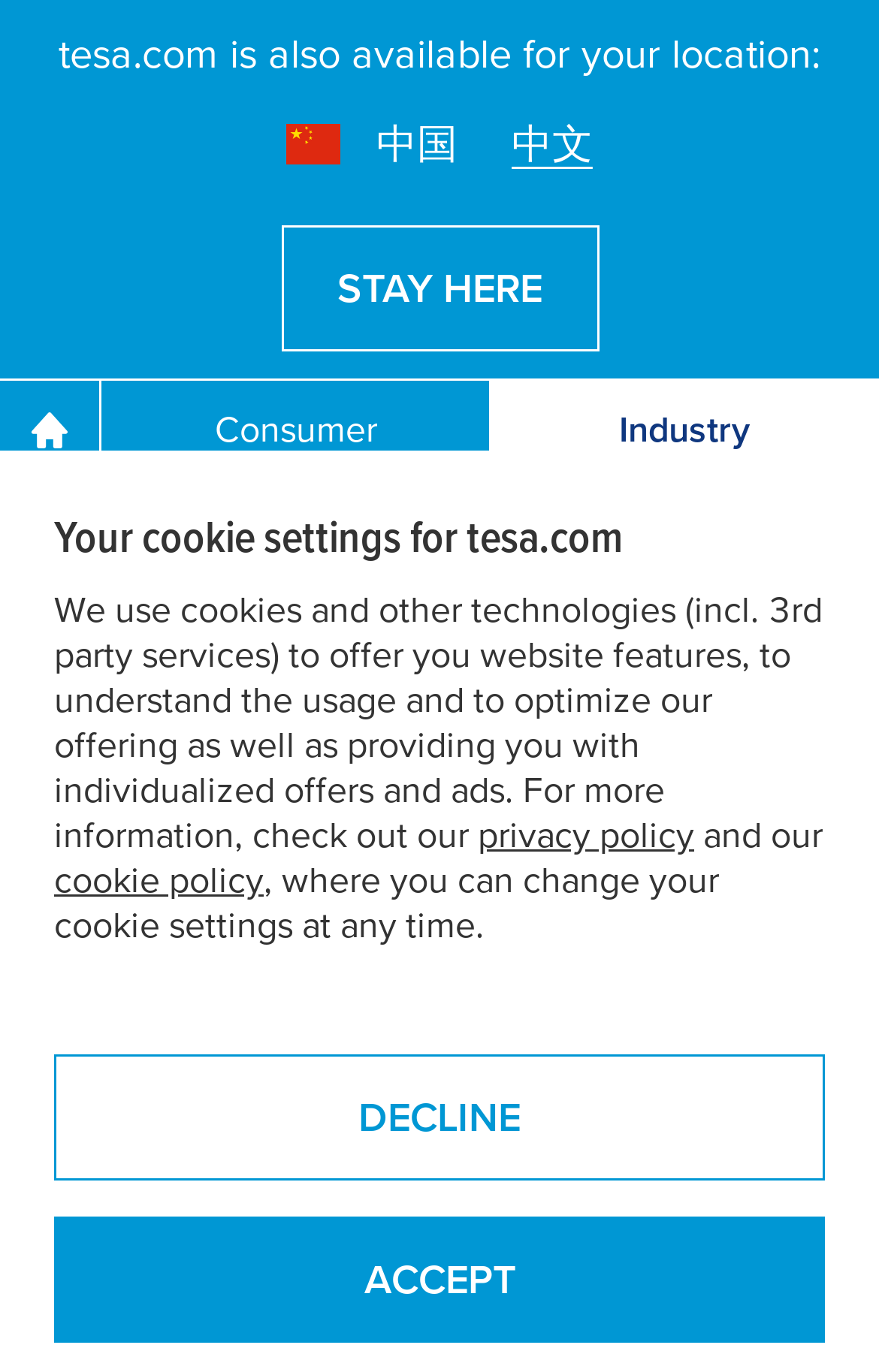Locate the bounding box coordinates of the region to be clicked to comply with the following instruction: "Close the window". The coordinates must be four float numbers between 0 and 1, in the form [left, top, right, bottom].

[0.692, 0.033, 0.938, 0.085]